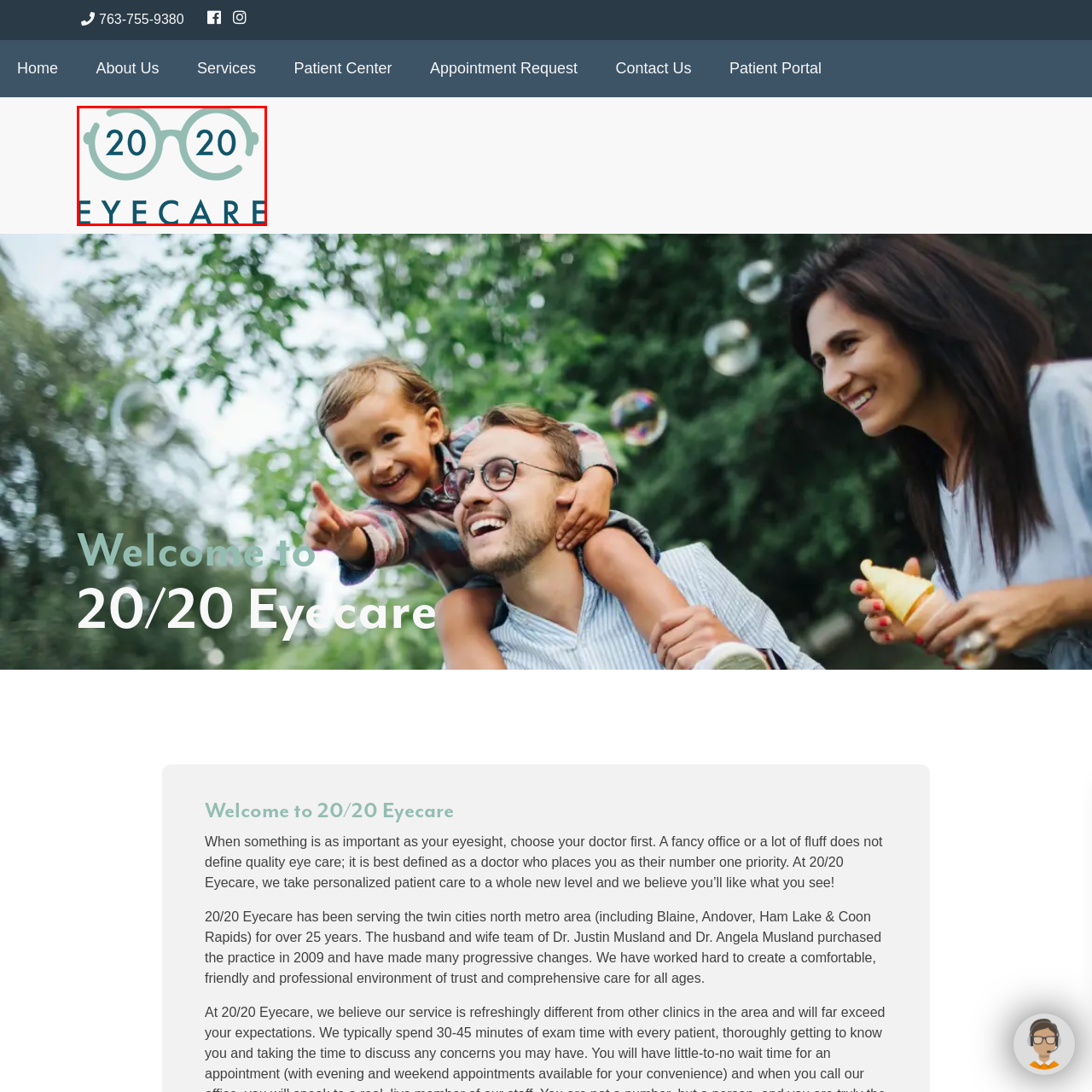Detail the scene within the red-bordered box in the image, including all relevant features and actions.

The image features the logo of "20/20 Eyecare," which prominently displays the phrase "20/20" in a bold, modern font, flanked by stylized eyeglasses. The glasses are designed with a playful, rounded look, encapsulating the numbers "20" on each lens. Below the eyeglasses, the word "EYECARE" is presented in a sleek, uppercase font, emphasizing the focus on eye health and vision services. This visually engaging logo conveys a sense of professionalism and friendliness, fitting for an eye care clinic dedicated to providing personalized patient care.